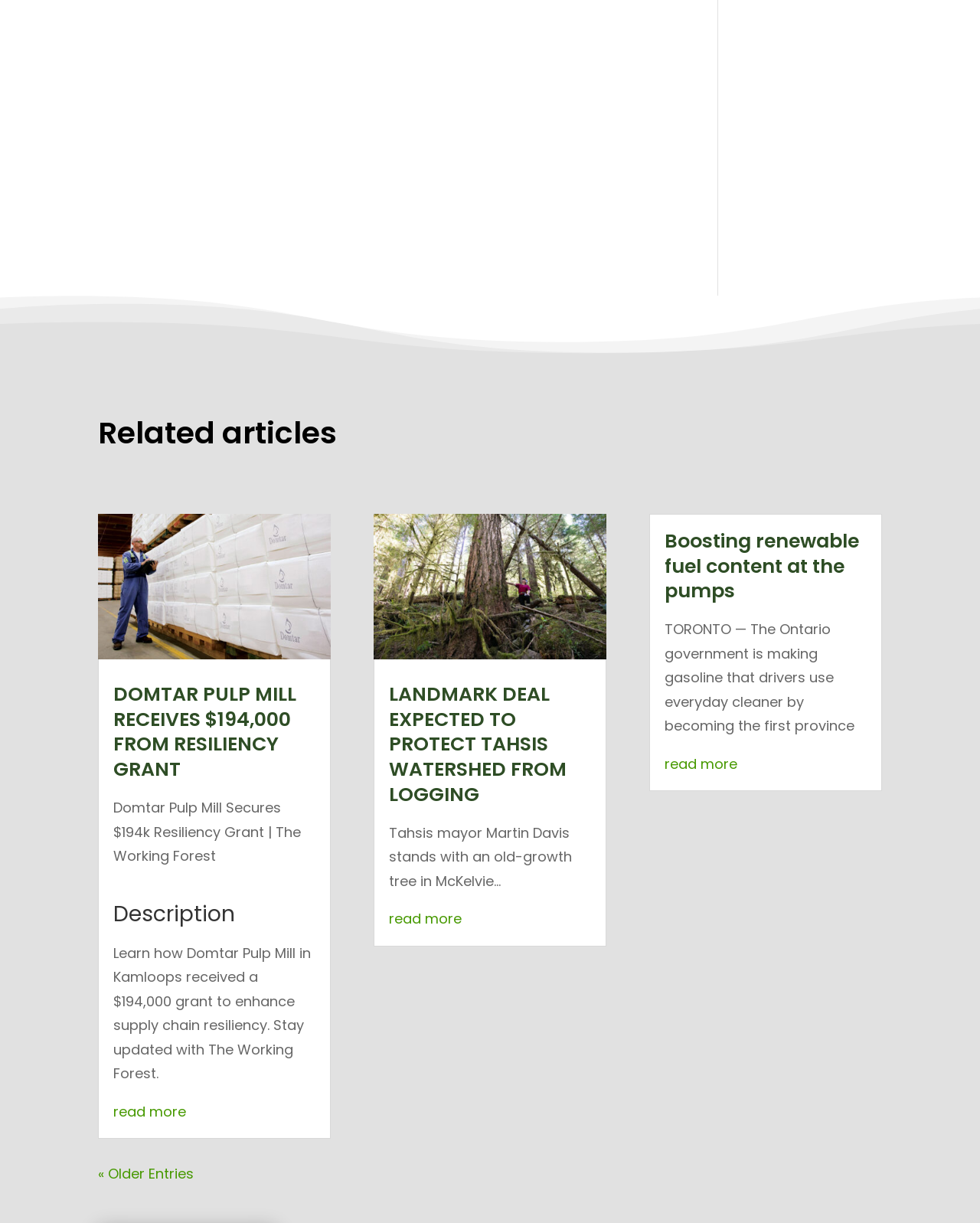Locate the bounding box coordinates of the clickable area to execute the instruction: "read more about Boosting renewable fuel content at the pumps". Provide the coordinates as four float numbers between 0 and 1, represented as [left, top, right, bottom].

[0.678, 0.617, 0.752, 0.632]